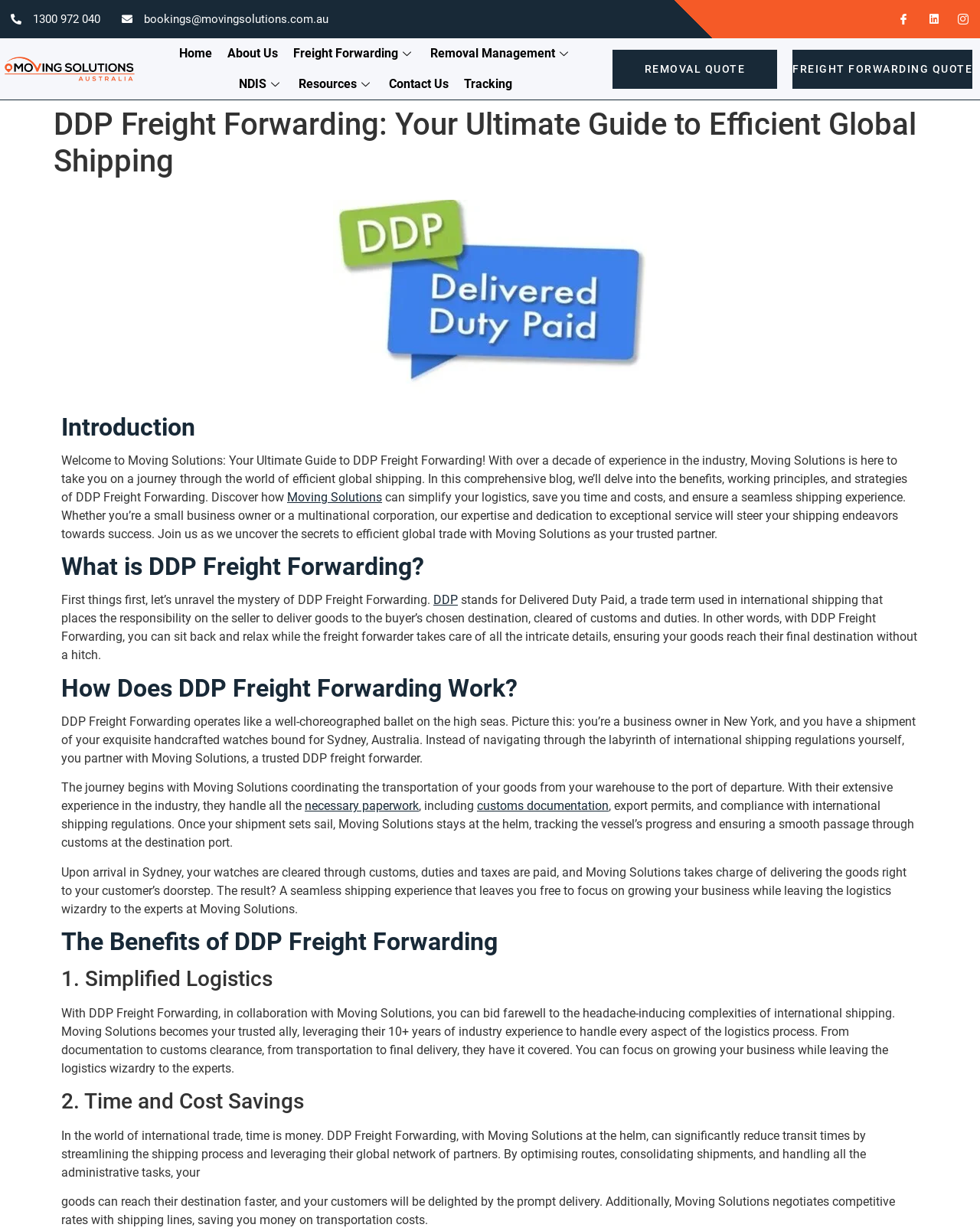Provide a brief response to the question below using one word or phrase:
What is the image above the 'DDP Freight Forwarding: Your Ultimate Guide to Efficient Global Shipping' heading?

DDP Freight Forwarding